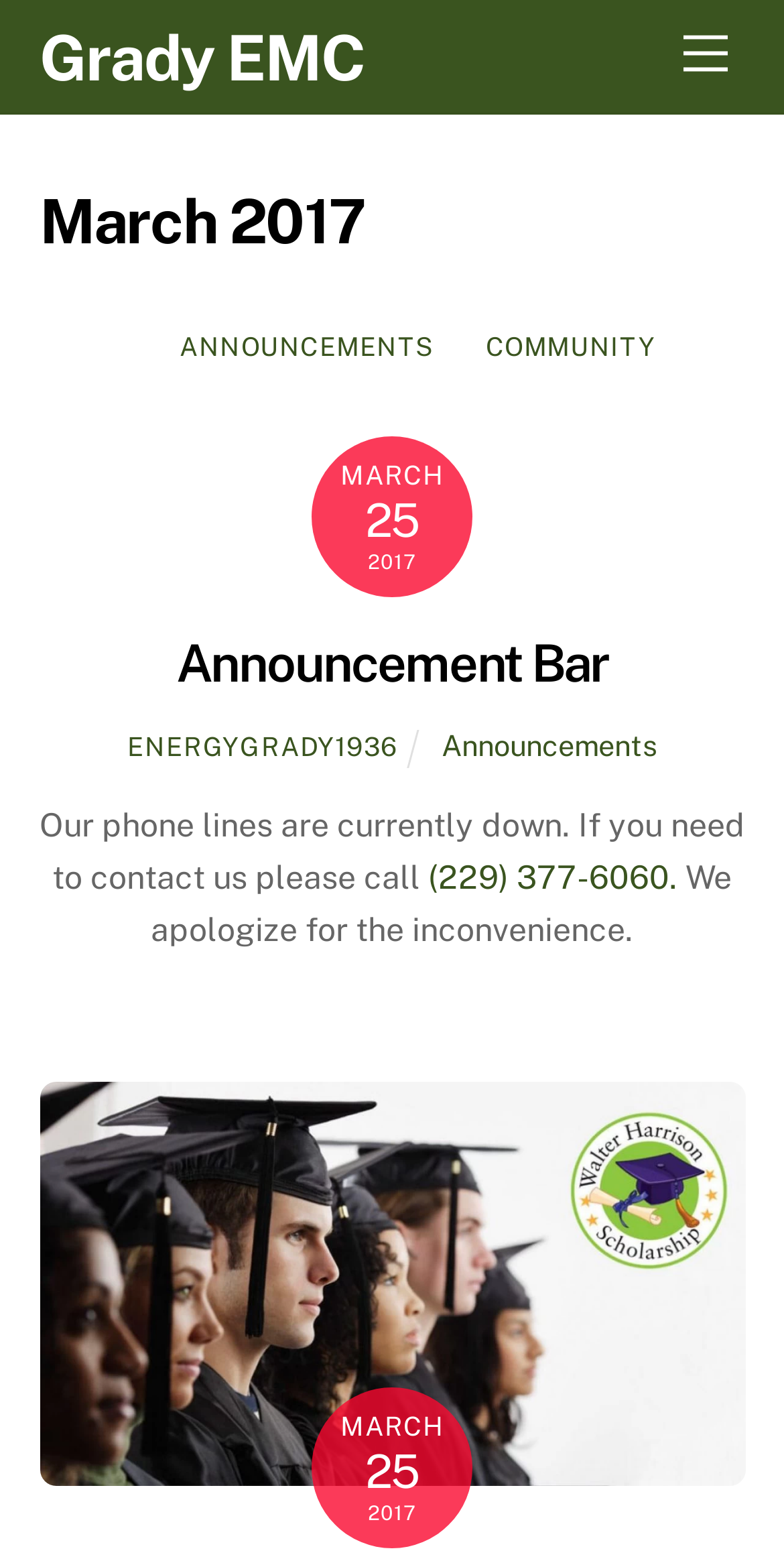Please identify the bounding box coordinates of the element that needs to be clicked to perform the following instruction: "Read about the Walter Harrison Scholarship".

[0.05, 0.92, 0.95, 0.945]